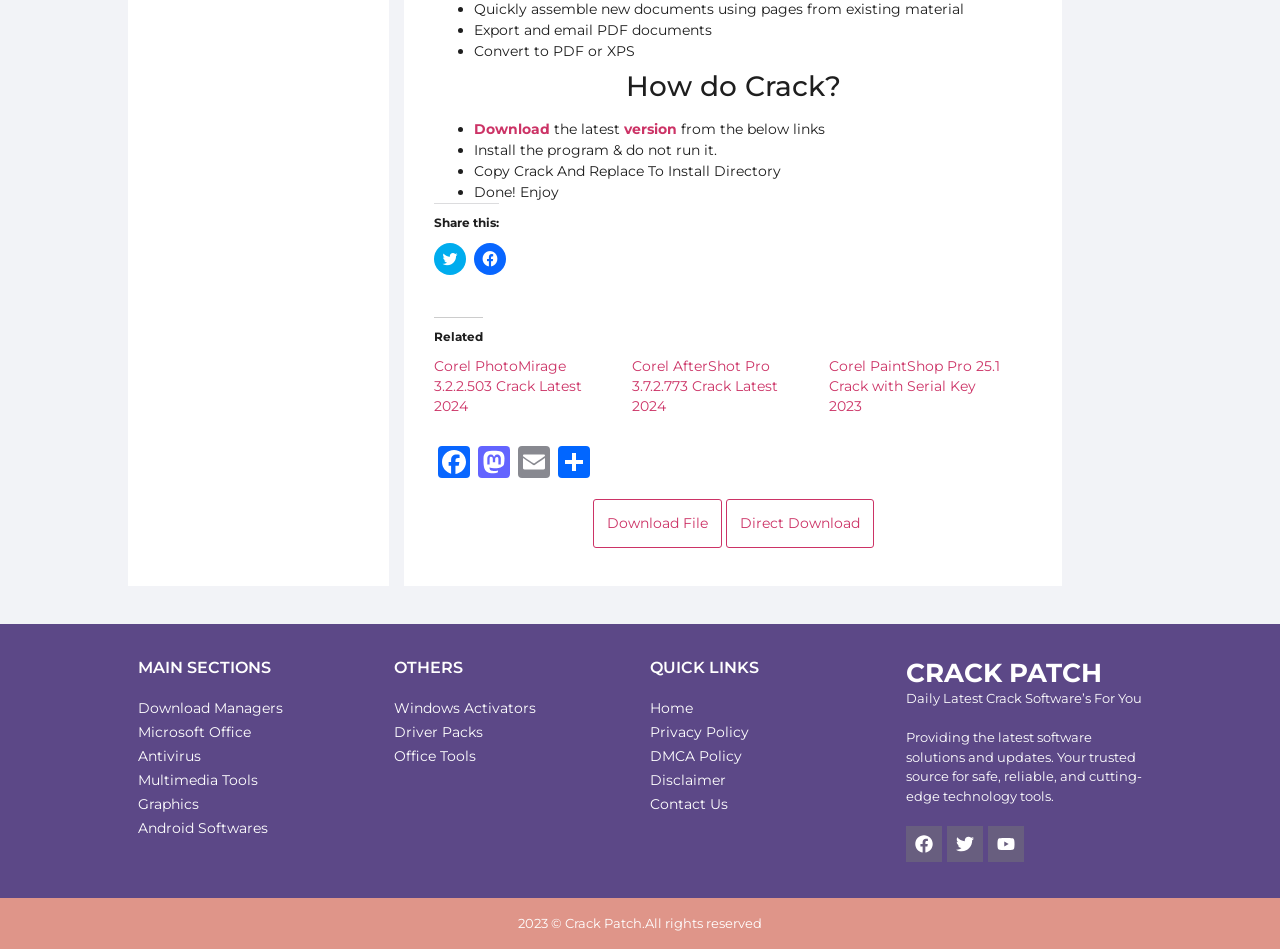Identify the bounding box coordinates of the area you need to click to perform the following instruction: "Download the latest version".

[0.371, 0.127, 0.43, 0.146]